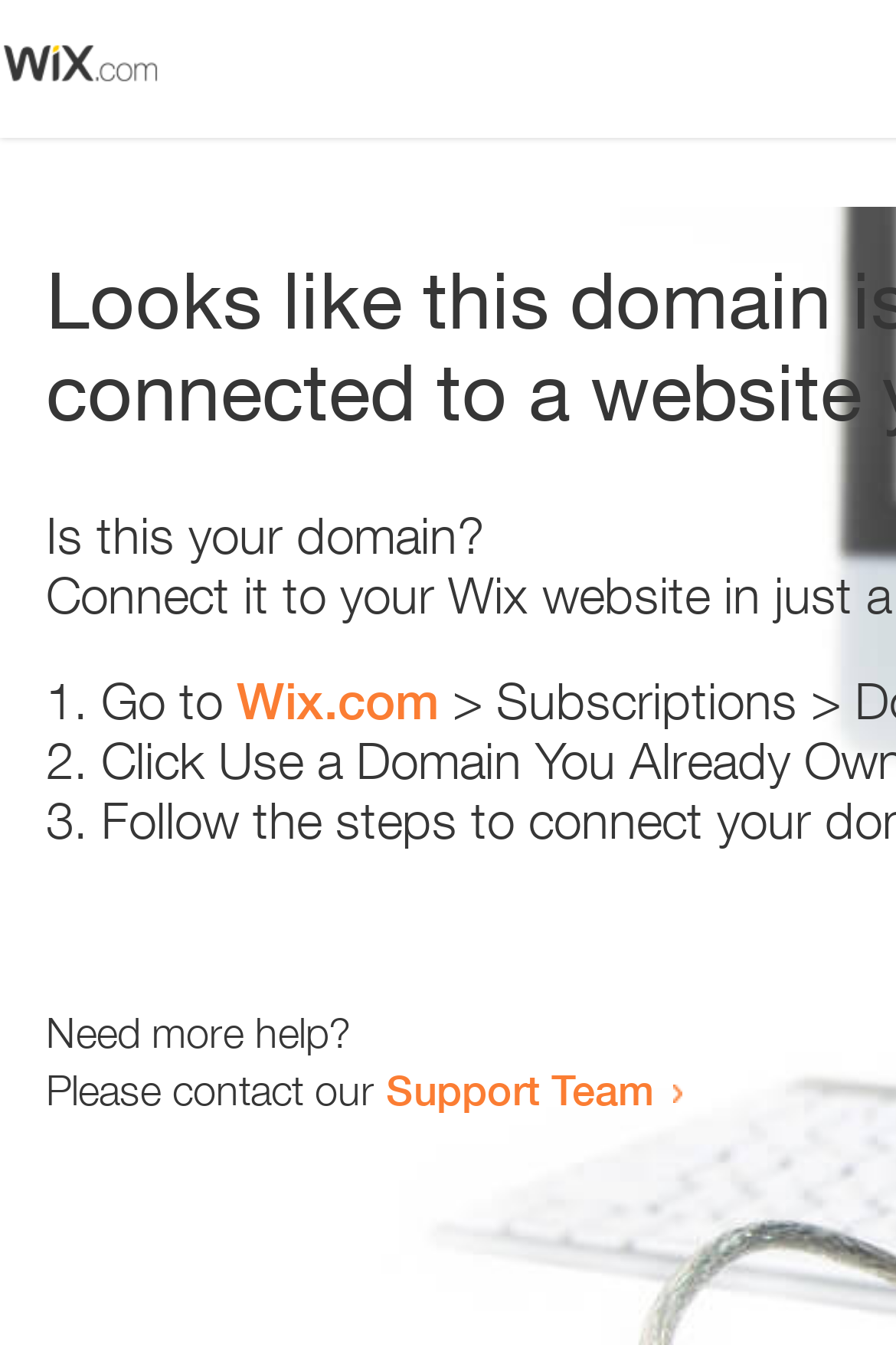Respond to the question below with a single word or phrase:
What is the domain being referred to?

Wix.com